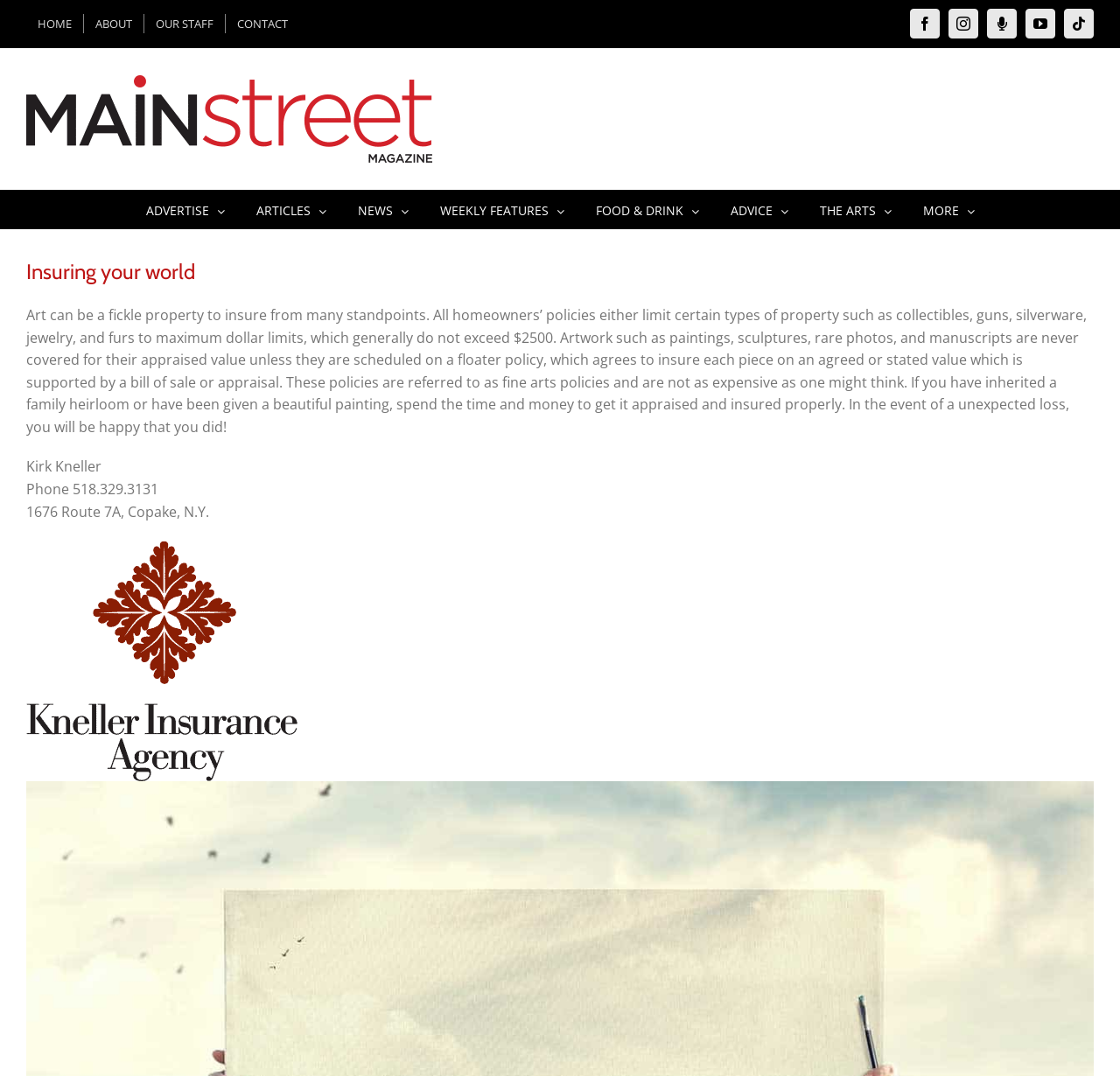Kindly respond to the following question with a single word or a brief phrase: 
What is the purpose of getting an appraisal for valuable items?

To insure properly